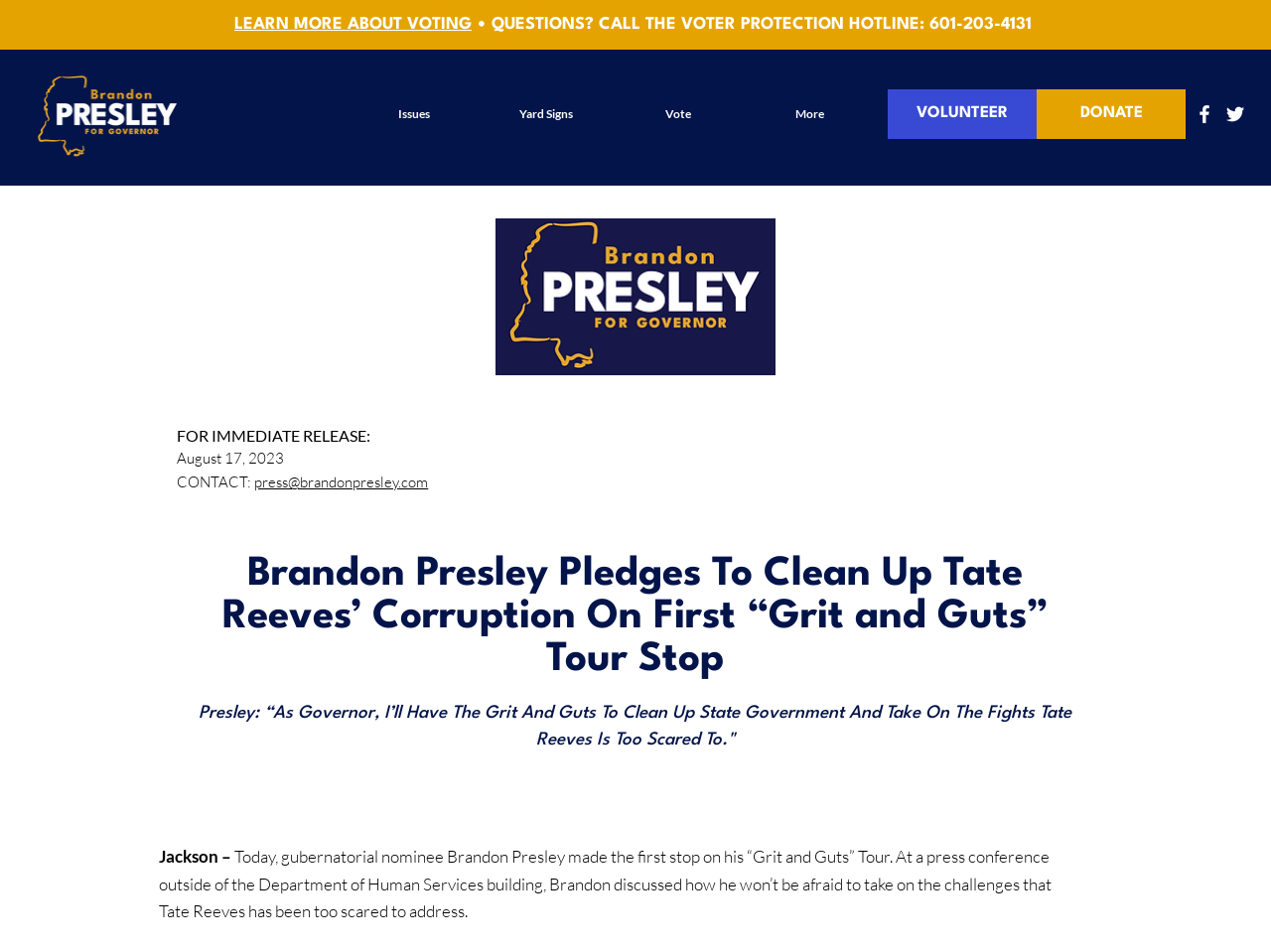Determine the bounding box coordinates of the region I should click to achieve the following instruction: "Browse recent posts". Ensure the bounding box coordinates are four float numbers between 0 and 1, i.e., [left, top, right, bottom].

None